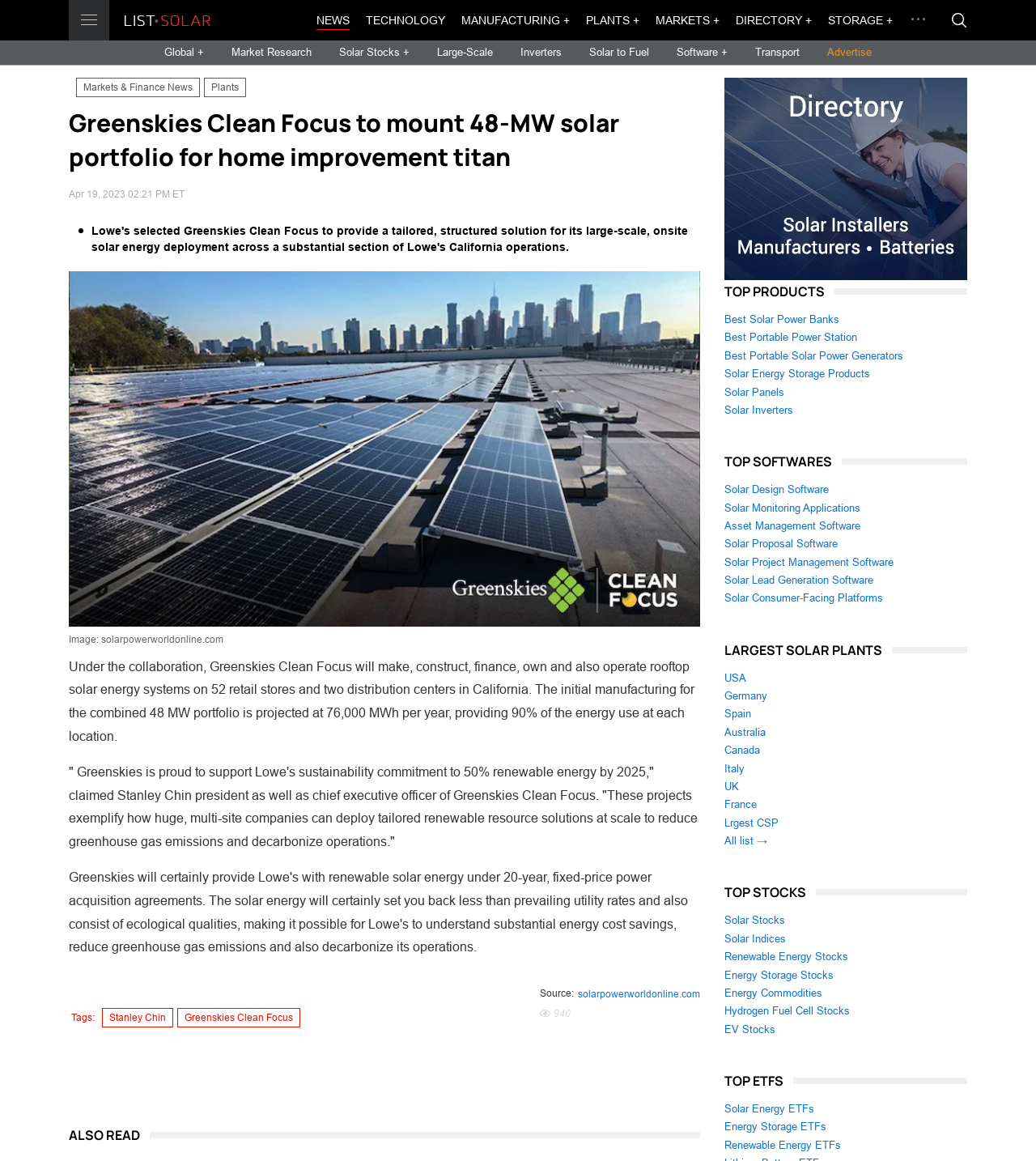Offer a comprehensive description of the webpage’s content and structure.

This webpage appears to be a news article about Greenskies Clean Focus partnering with Lowe's to deploy a large-scale solar energy system across multiple locations in California. 

At the top of the page, there is a header section with multiple links to different categories, including "NEWS", "TECHNOLOGY", "MANUFACTURING", and more. Below this, there is a heading that reads "Greenskies Clean Focus to mount 48-MW solar portfolio for home improvement titan". 

To the right of the heading, there is a link to "Markets & Finance News" and another link to "Plants". Below the heading, there is a static text element displaying the date "Apr 19, 2023 02:21 PM ET". 

Next, there is a figure element containing an image related to the article, along with a figcaption element displaying the image source. 

The main content of the article is divided into two paragraphs. The first paragraph describes the collaboration between Greenskies Clean Focus and Lowe's, including the installation of rooftop solar energy systems on 52 retail stores and two distribution centers in California. The second paragraph quotes Stanley Chin, president and CEO of Greenskies Clean Focus, discussing the project's impact on reducing greenhouse gas emissions and decarbonizing operations.

At the bottom of the page, there are multiple sections with links to related topics, including "ALSO READ", "TOP PRODUCTS", "TOP SOFTWARES", "LARGEST SOLAR PLANTS", "TOP STOCKS", and "TOP ETFS". Each section contains multiple links to specific topics, such as "Solar Directory", "Best Solar Power Banks", and "Solar Energy Storage Products".